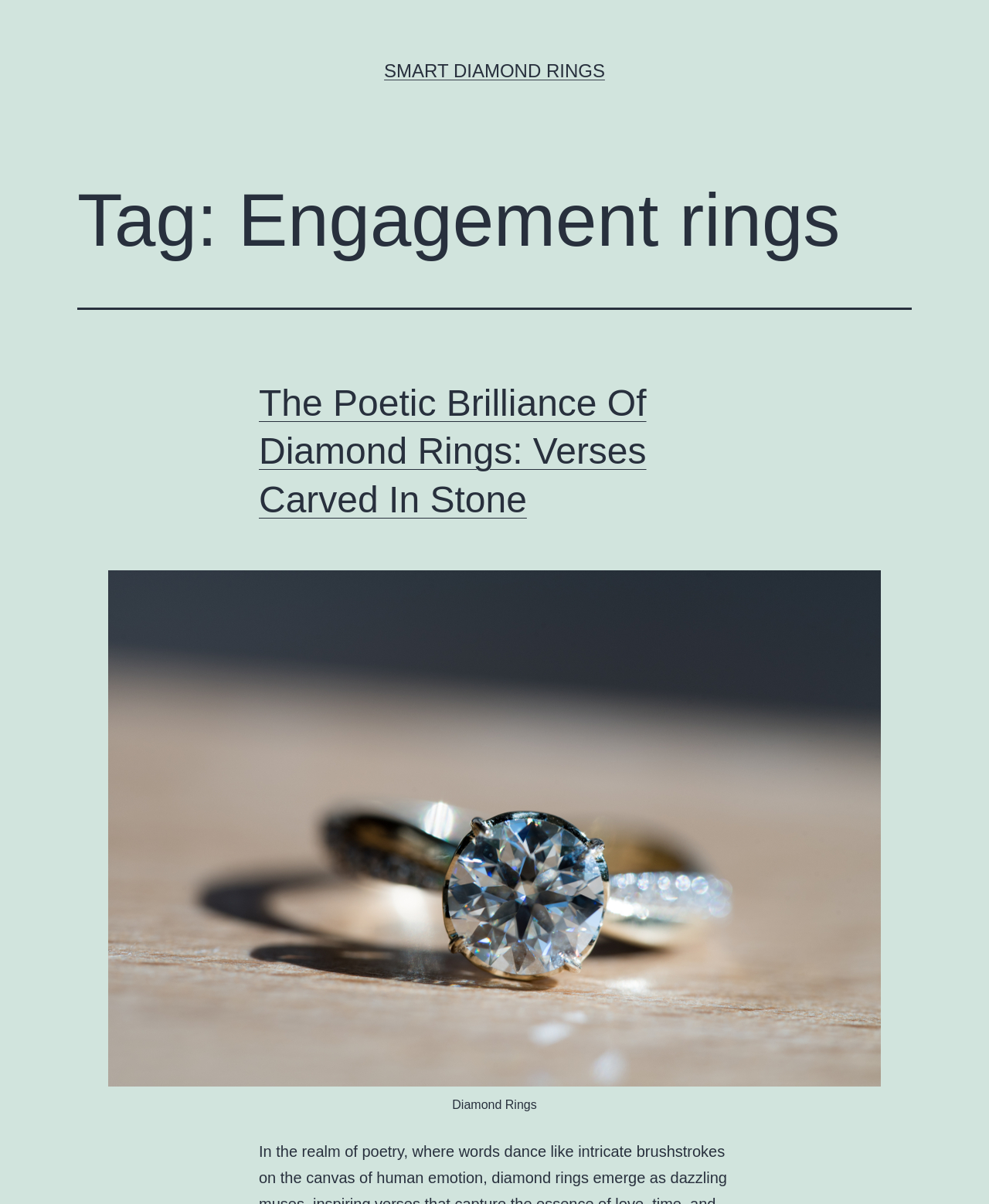Explain the webpage's design and content in an elaborate manner.

The webpage is about engagement rings, specifically Smart Diamond Rings. At the top, there is a prominent link to "SMART DIAMOND RINGS". Below this, there is a header section that spans the entire width of the page, containing a heading that reads "Tag: Engagement rings". 

Underneath this header, there is another section that takes up most of the page's width. This section contains a heading that reads "The Poetic Brilliance Of Diamond Rings: Verses Carved In Stone", which is also a clickable link. Below this heading, there is a large figure that occupies most of the page's width, with a caption at the very bottom of the page.